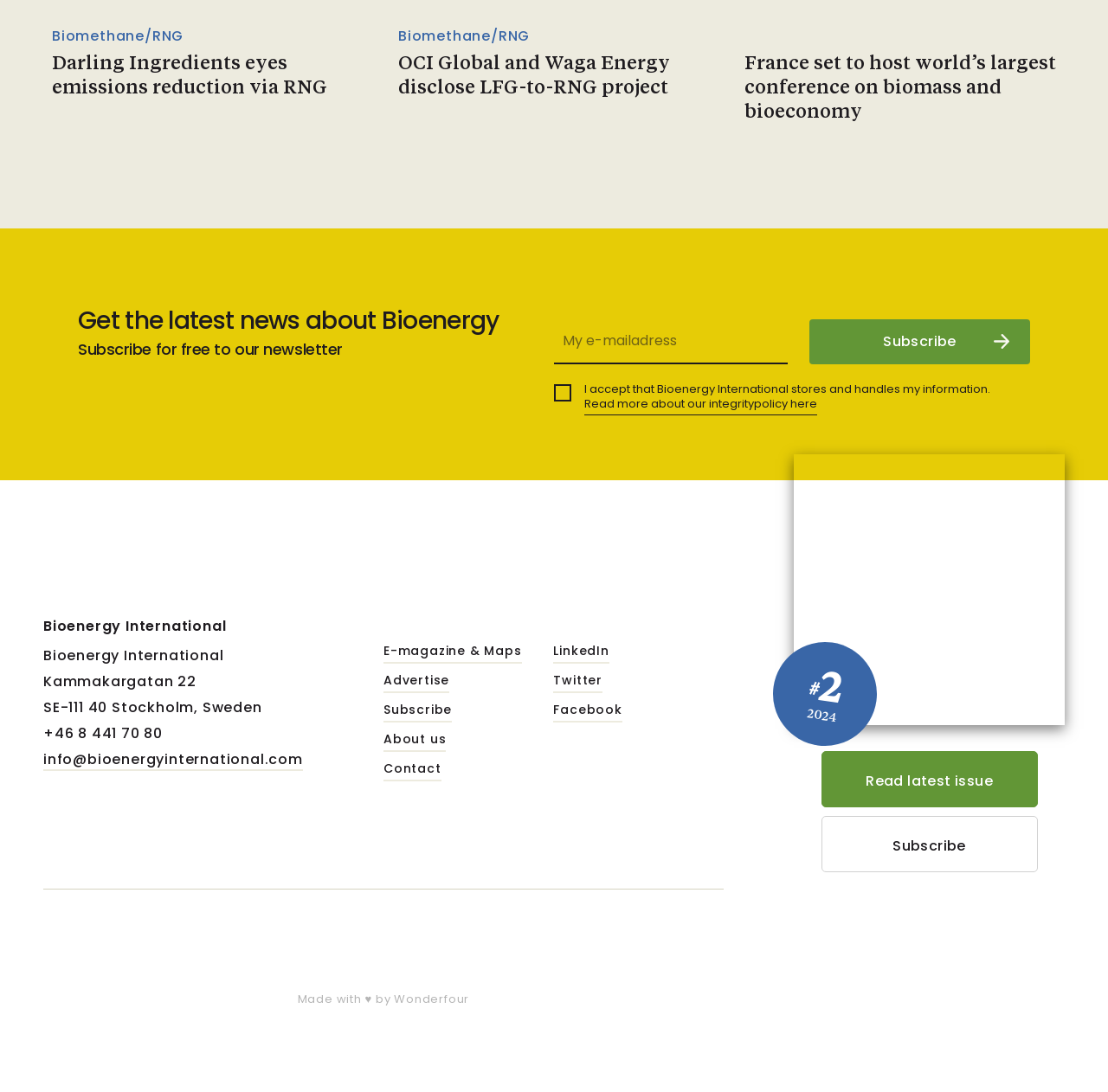Highlight the bounding box coordinates of the element you need to click to perform the following instruction: "Read the latest issue."

[0.741, 0.687, 0.936, 0.739]